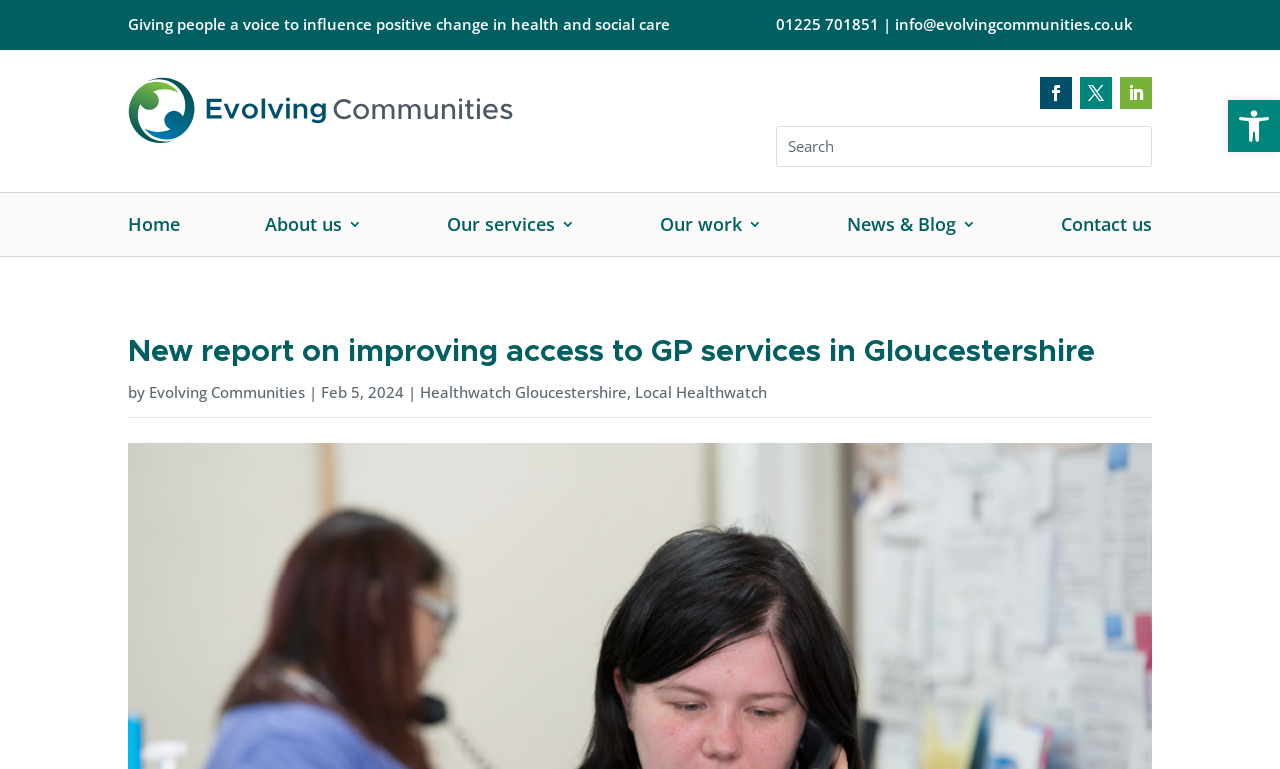Could you indicate the bounding box coordinates of the region to click in order to complete this instruction: "Search for something".

[0.607, 0.164, 0.899, 0.215]